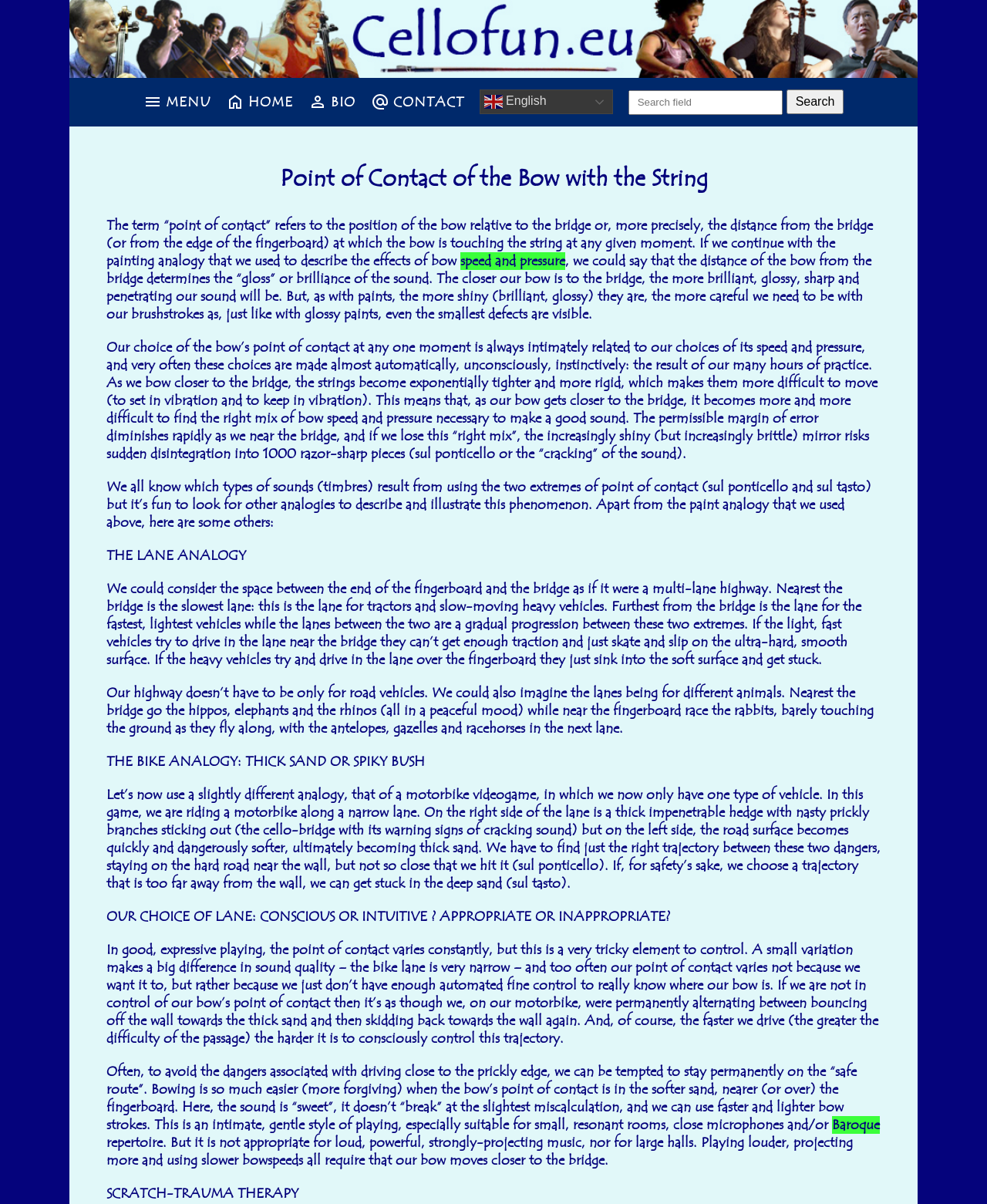Locate the headline of the webpage and generate its content.

Point of Contact of the Bow with the String